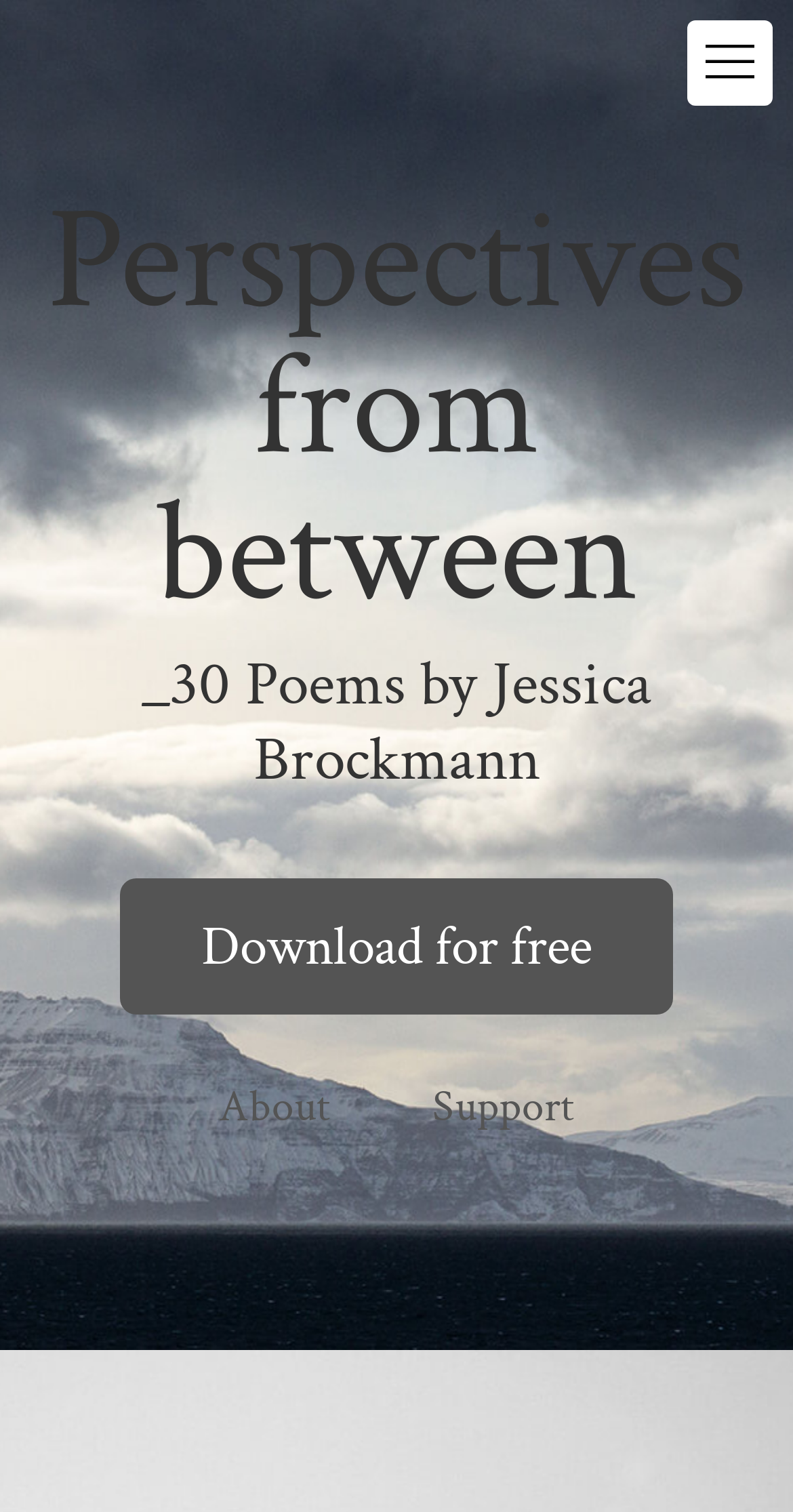What is the purpose of the 'Menü' button?
Answer the question with a detailed explanation, including all necessary information.

The 'Menü' button is likely a navigation element that, when clicked, opens a menu with additional options or features related to the poem collection or the author's website.